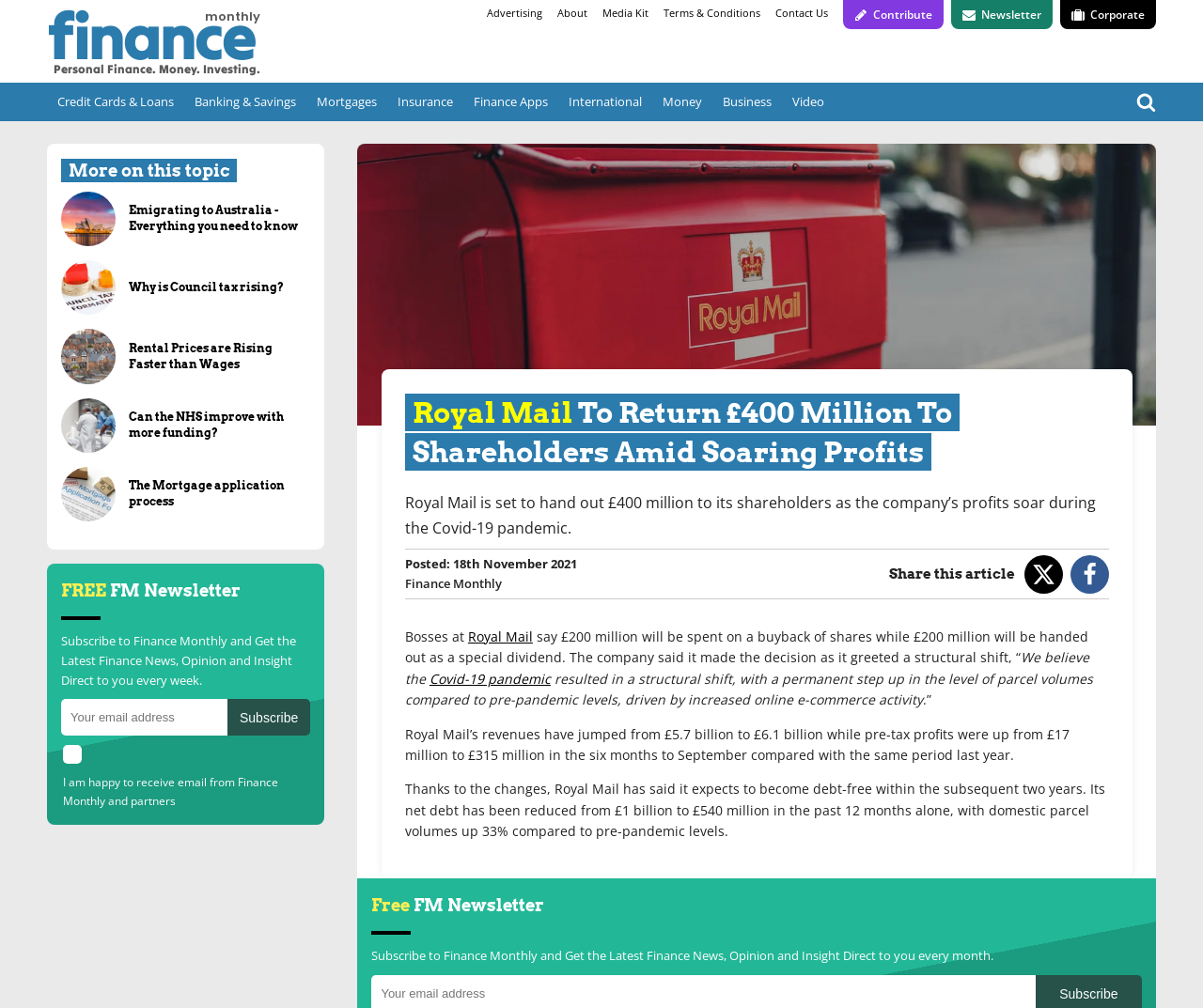Locate the UI element described by Why is Council tax rising? in the provided webpage screenshot. Return the bounding box coordinates in the format (top-left x, top-left y, bottom-right x, bottom-right y), ensuring all values are between 0 and 1.

[0.107, 0.278, 0.258, 0.293]